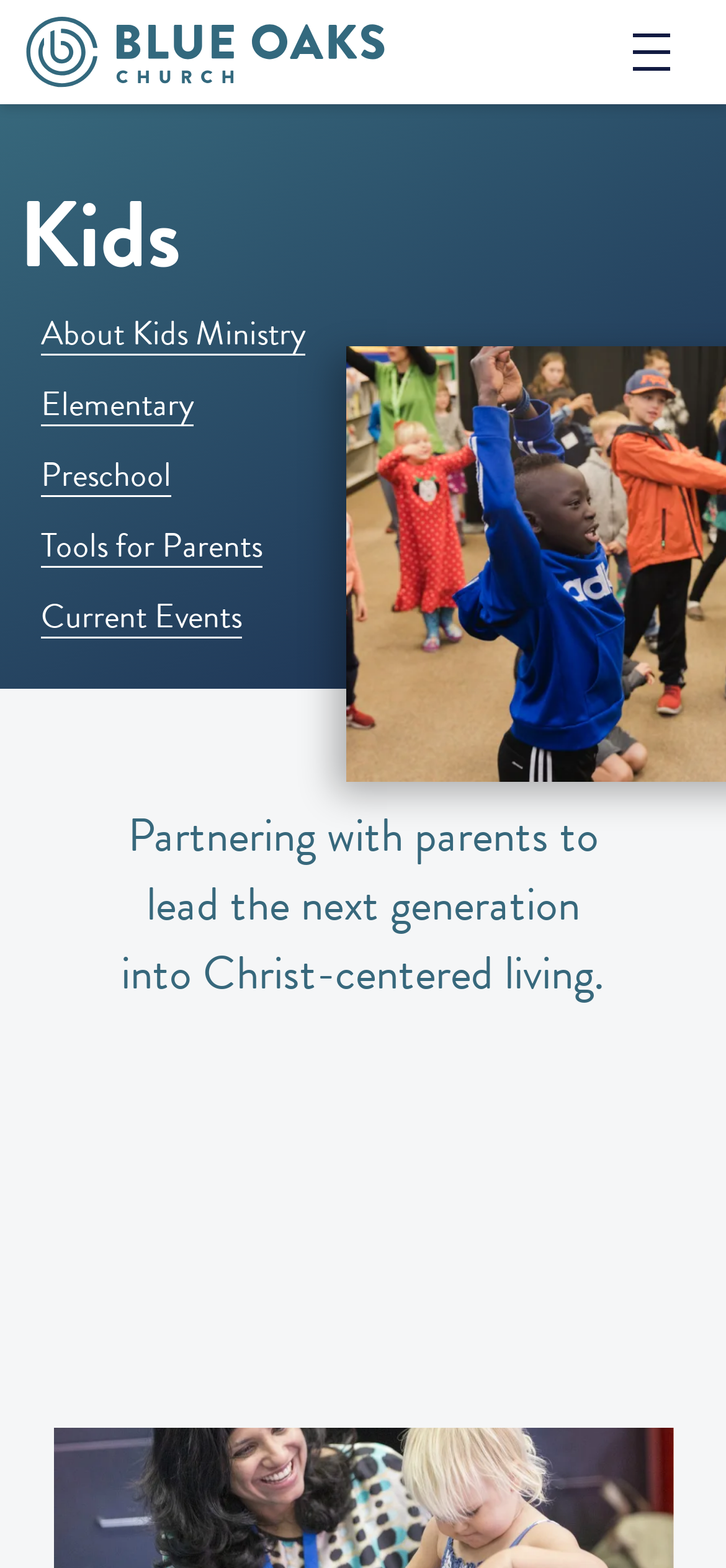Utilize the details in the image to thoroughly answer the following question: What is the logo of the church?

The logo of the church is located at the top left corner of the webpage, and it is an image with a link that says 'Blue Oaks Church in Pleasanton, CA logo'.